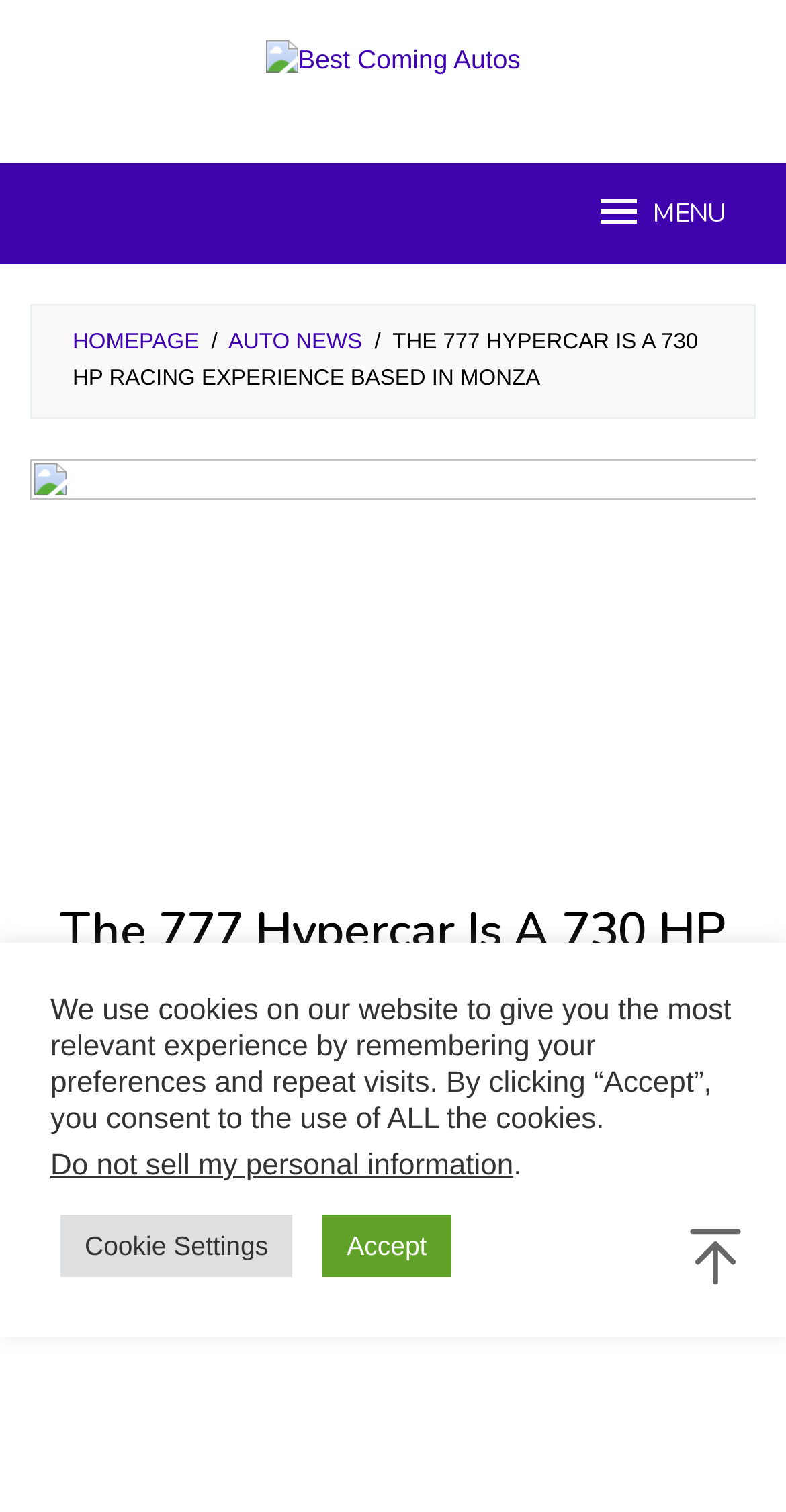Provide an in-depth caption for the webpage.

The webpage appears to be an article about the 777 hypercar, a new racing machine based in Monza. At the top left of the page, there is a link to "Best Coming Autos" accompanied by an image with the same name. Below this, there are several links, including "MENU" at the top right, "HOMEPAGE" and "AUTO NEWS" at the top center, separated by a slash.

The main content of the page is a heading that reads "THE 777 HYPERCAR IS A 730 HP RACING EXPERIENCE BASED IN MONZA", which is centered at the top of the page. Below this heading, there is a large figure that takes up most of the page, containing an image.

At the bottom of the page, there is a notification about the use of cookies on the website, which informs users that by clicking "Accept", they consent to the use of all cookies. This notification is accompanied by two buttons, "Cookie Settings" and "Accept", as well as a link to "Do not sell my personal information".